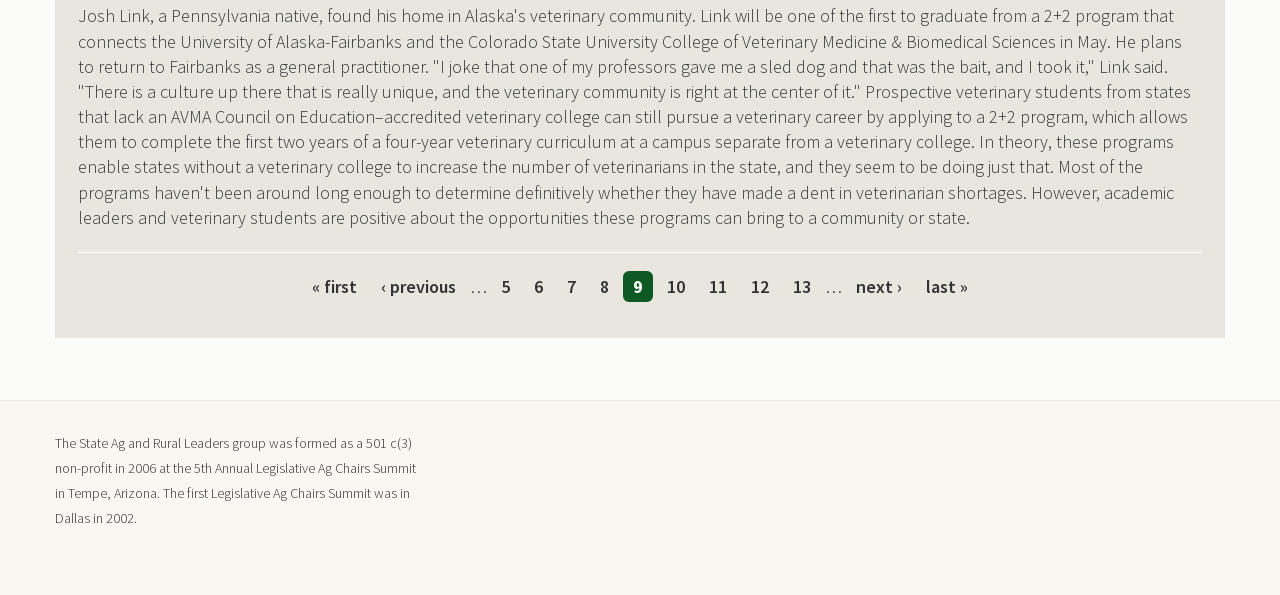Based on the element description last », identify the bounding box coordinates for the UI element. The coordinates should be in the format (top-left x, top-left y, bottom-right x, bottom-right y) and within the 0 to 1 range.

[0.716, 0.457, 0.764, 0.504]